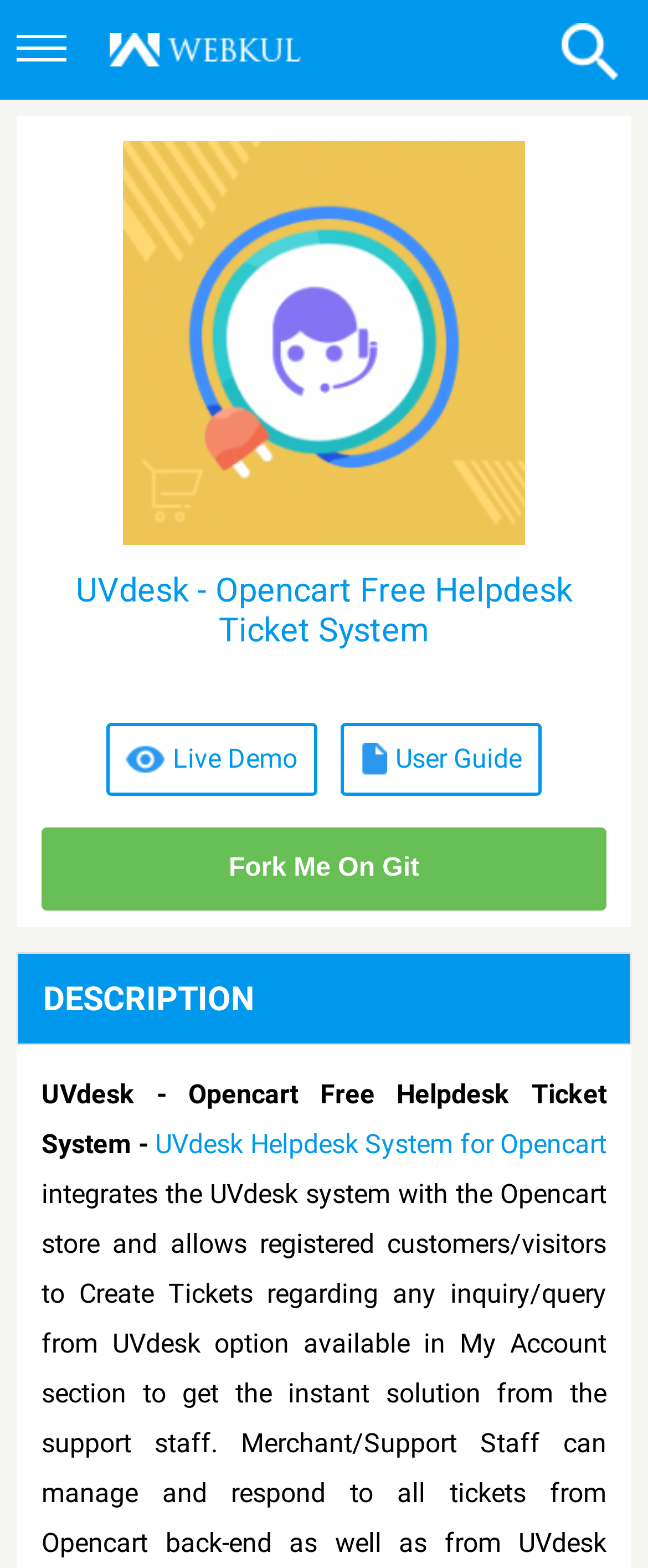Please identify the bounding box coordinates of where to click in order to follow the instruction: "View Live Demo".

[0.169, 0.463, 0.485, 0.505]